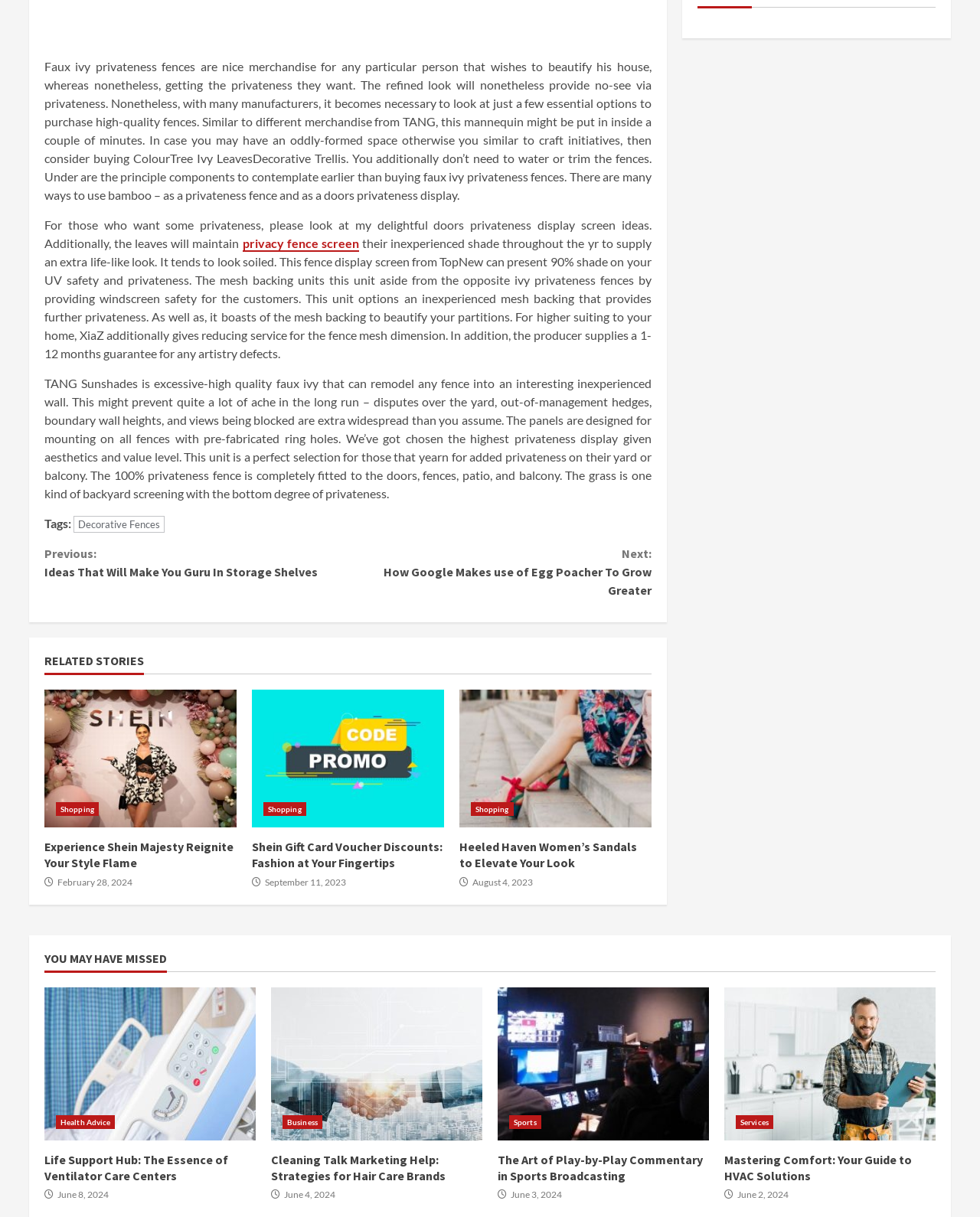Locate the bounding box coordinates of the item that should be clicked to fulfill the instruction: "Click the 'privacy fence screen' link".

[0.247, 0.194, 0.366, 0.207]